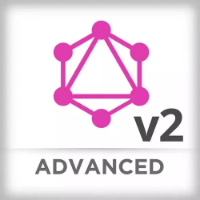Please answer the following question using a single word or phrase: 
What is the font style of the word 'ADVANCED'?

Bold gray